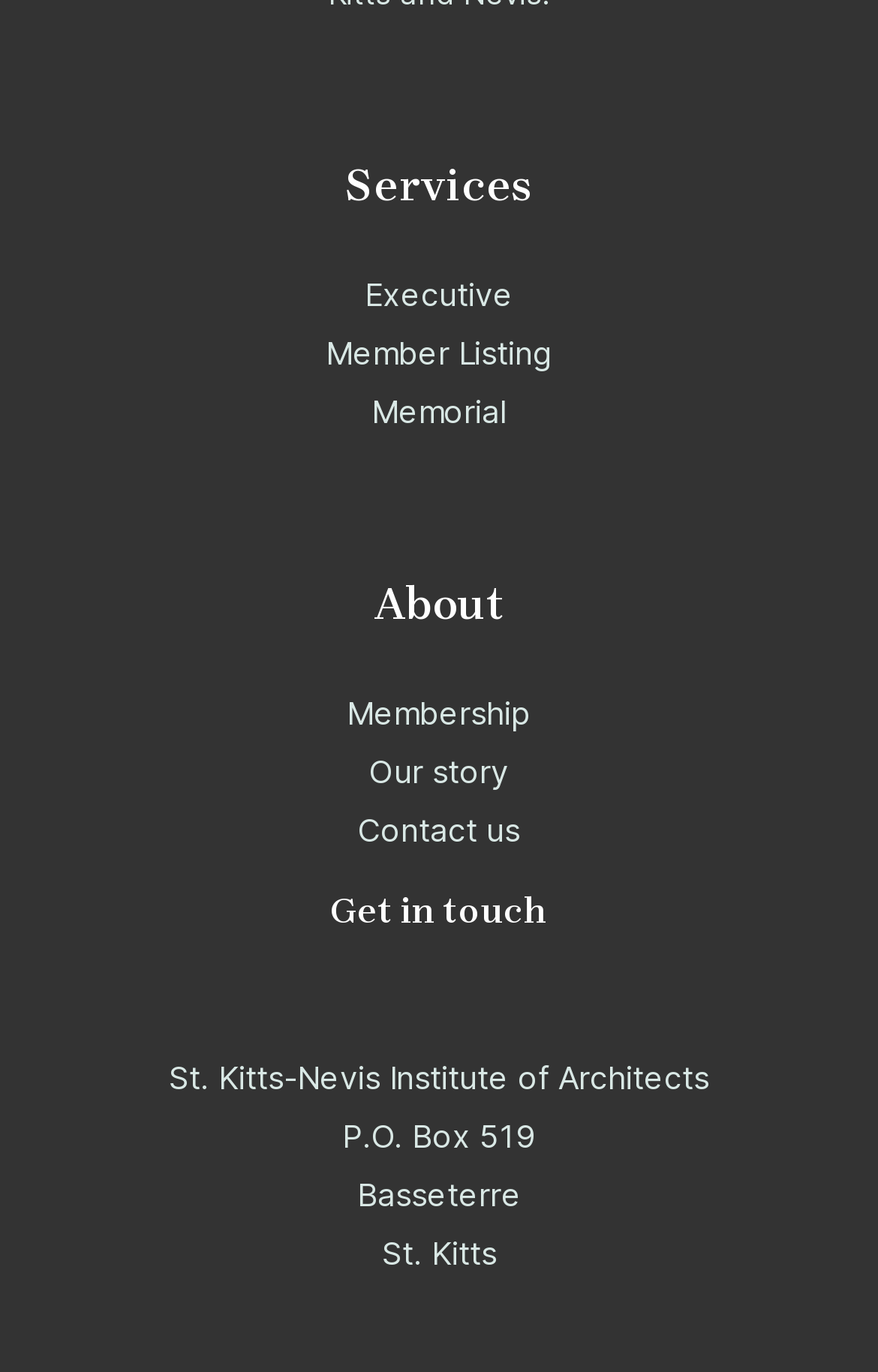What is the location of the organization?
Answer the question with a thorough and detailed explanation.

I found the answer by looking at the StaticText elements with the texts 'Basseterre' and 'St. Kitts' which are located at the bottom of the page.